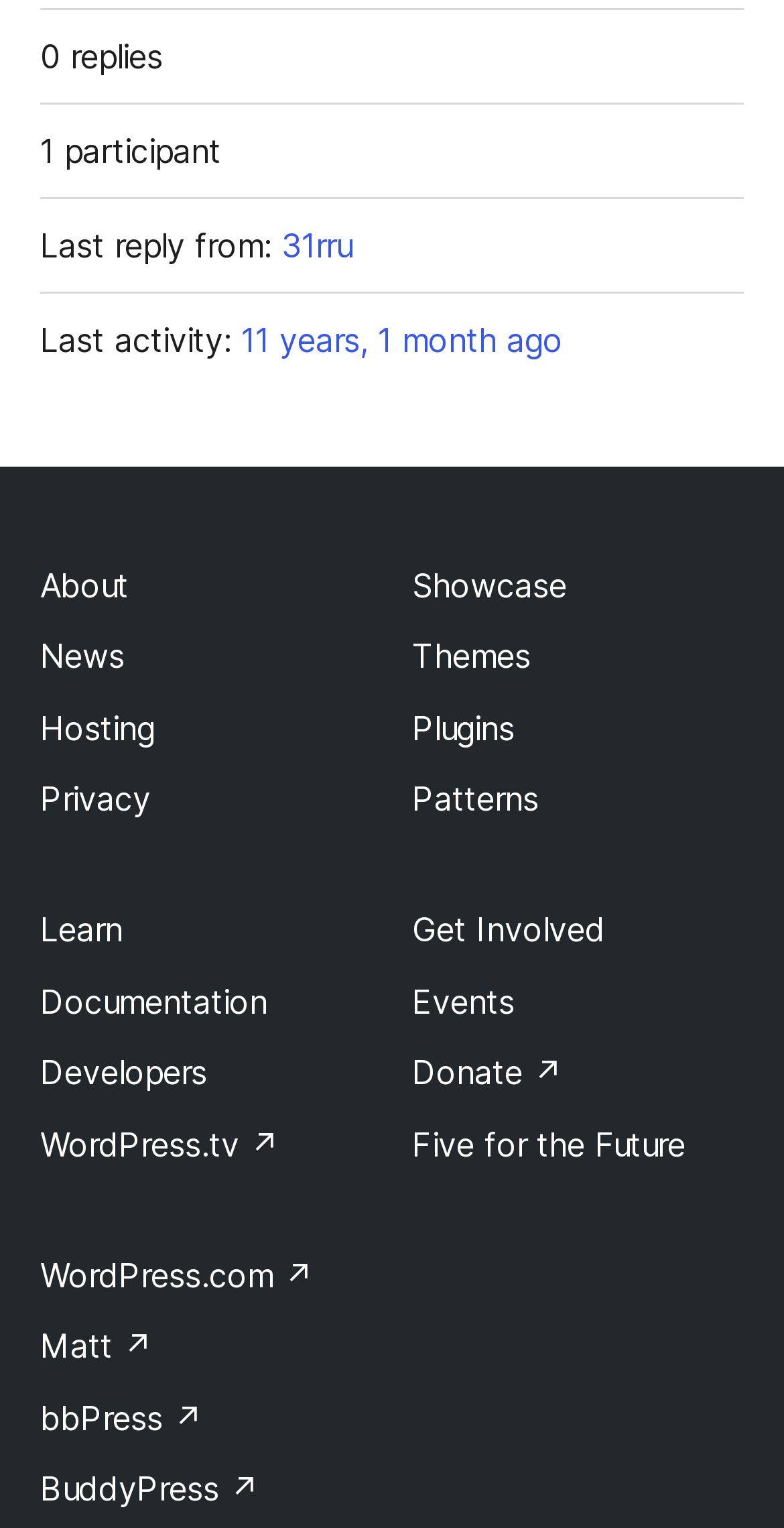Give a concise answer using only one word or phrase for this question:
What is the last activity time?

11 years, 1 month ago